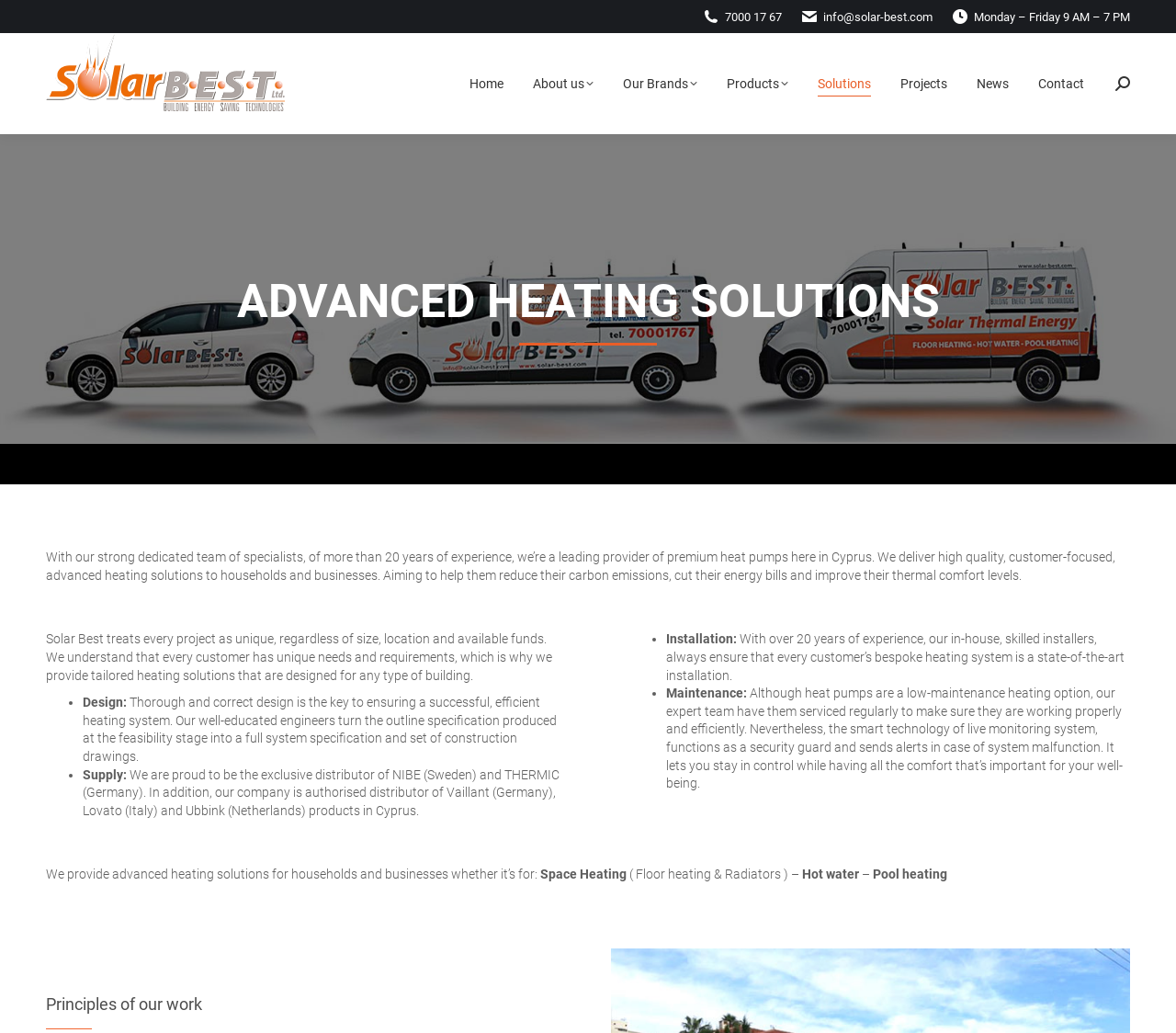Please reply with a single word or brief phrase to the question: 
What is the location of the company?

Cyprus